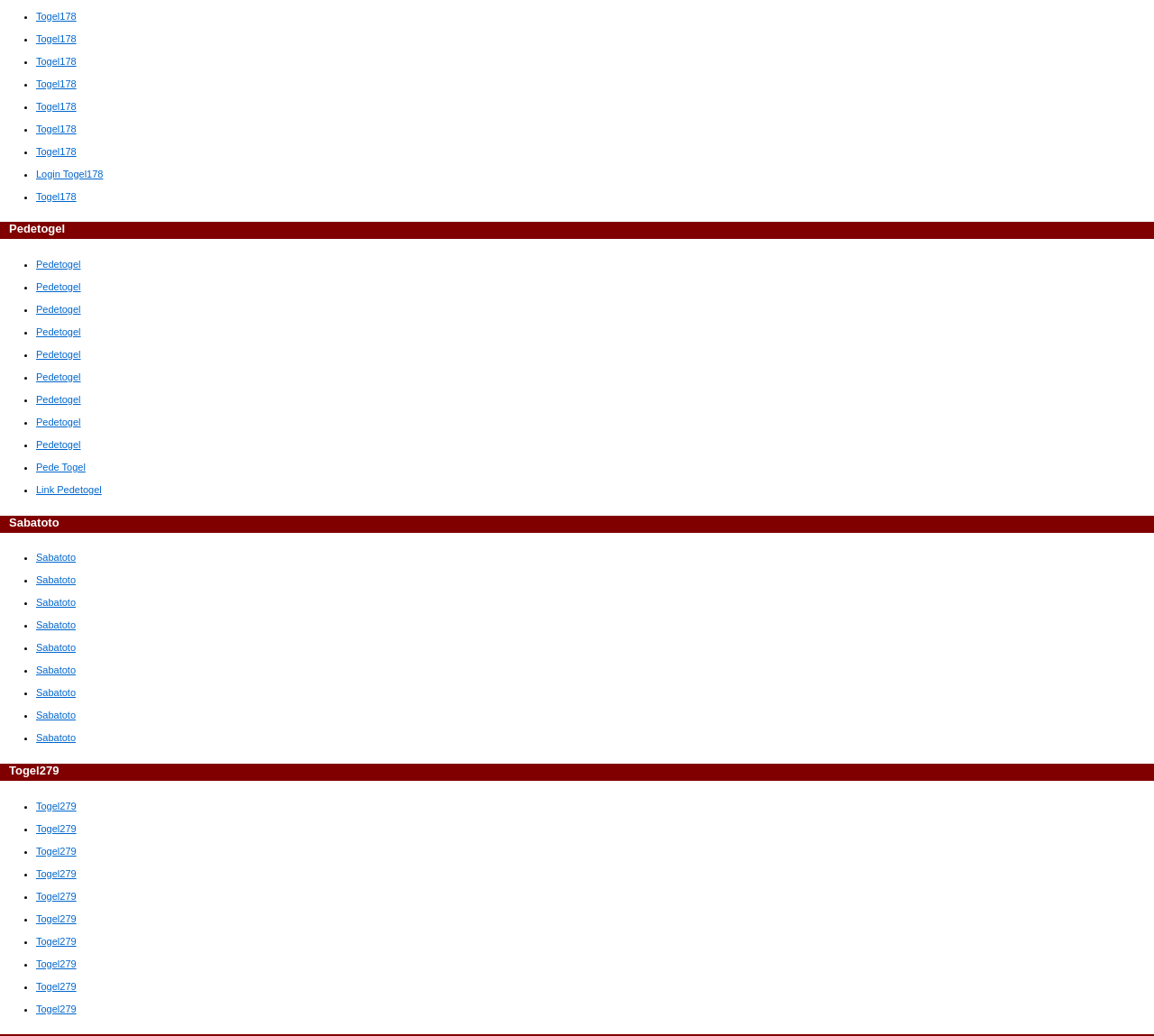Kindly determine the bounding box coordinates for the clickable area to achieve the given instruction: "Explore Togel279".

[0.031, 0.772, 0.066, 0.783]